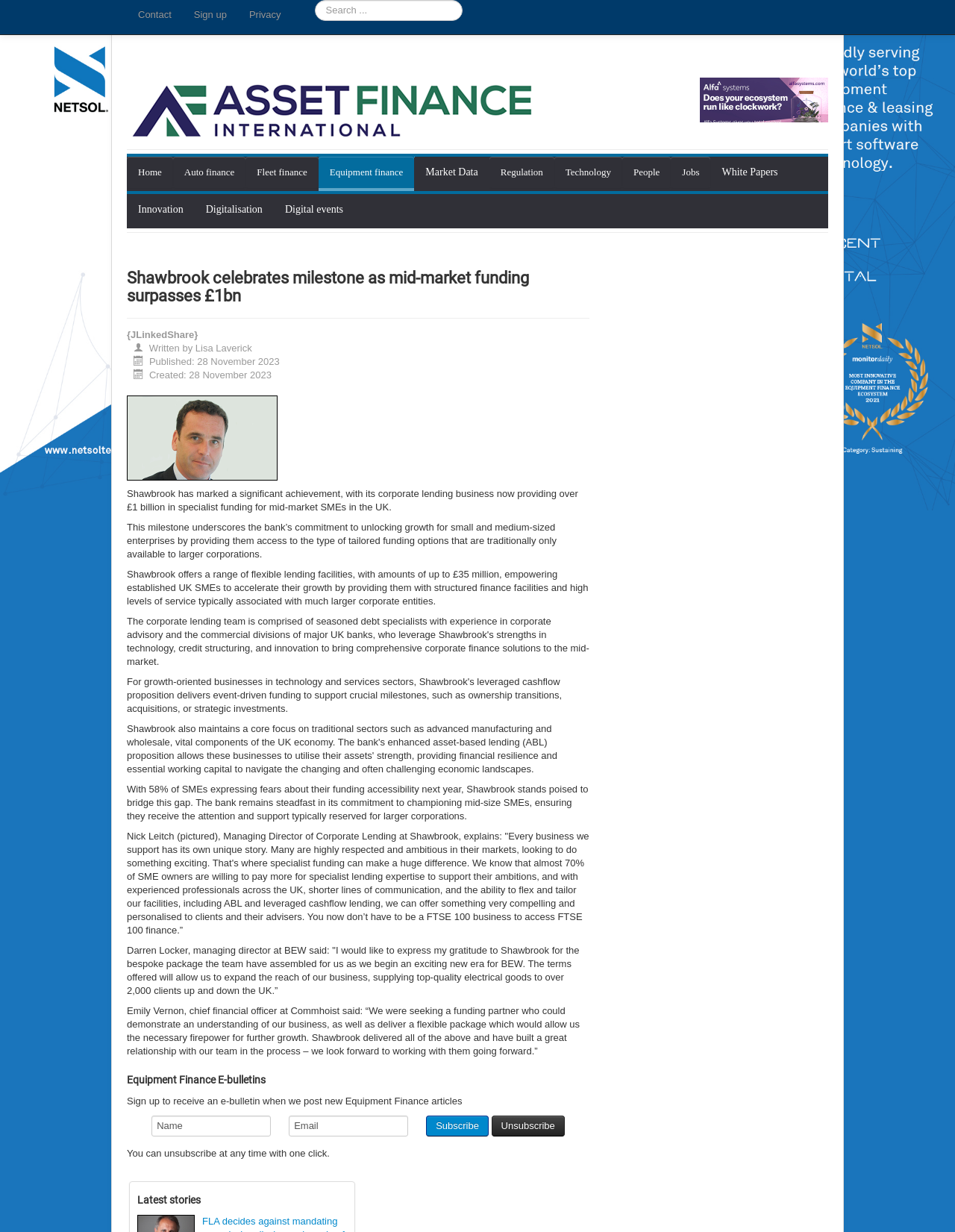Using the details in the image, give a detailed response to the question below:
What is the purpose of the funding package offered by Shawbrook to BEW?

According to the webpage, the funding package offered by Shawbrook to BEW will allow them to expand the reach of their business, supplying top-quality electrical goods to over 2,000 clients up and down the UK, as stated in the quote from Darren Locker, managing director at BEW.